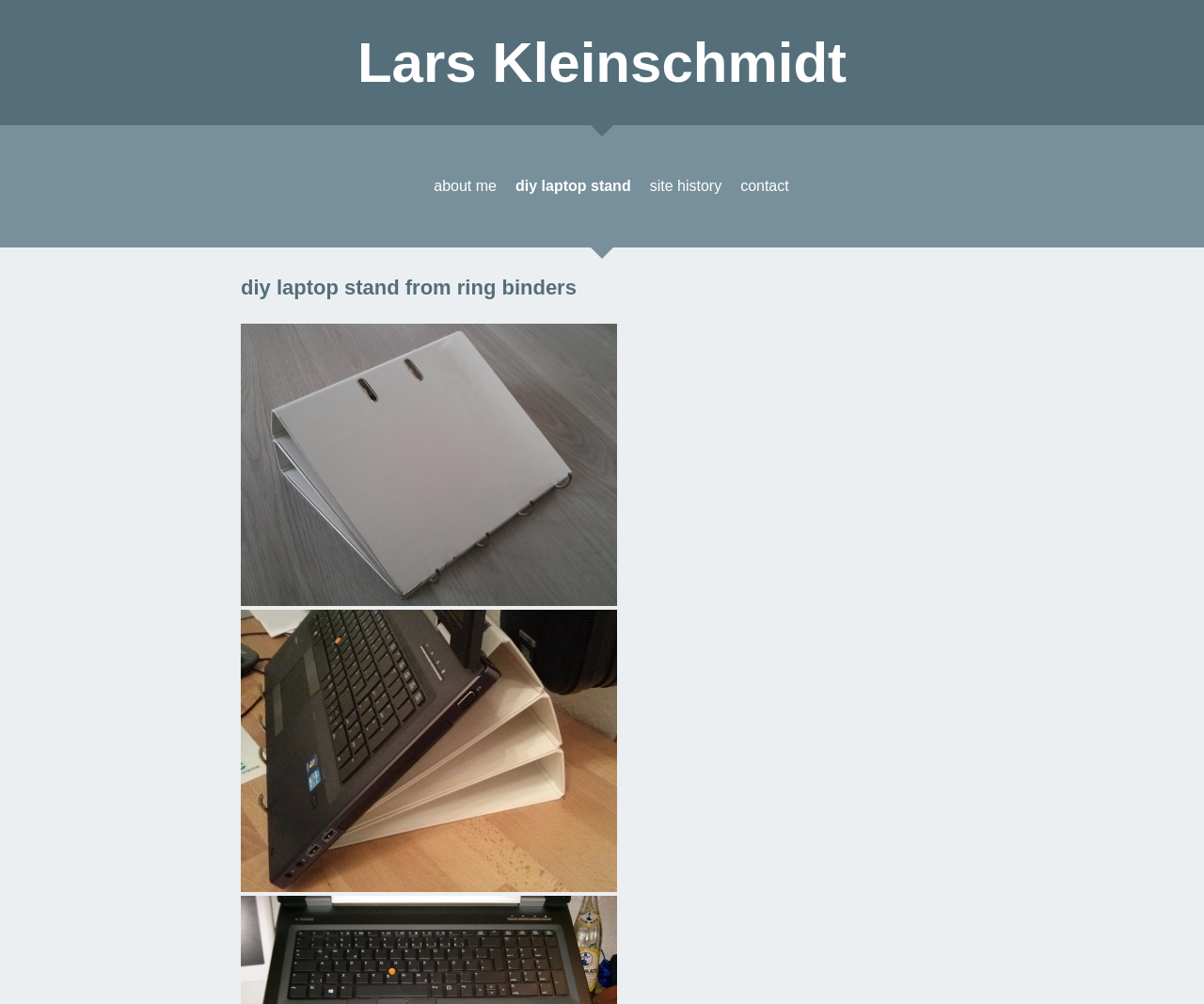What is the purpose of the DIY project?
Look at the image and answer the question using a single word or phrase.

Laptop stand